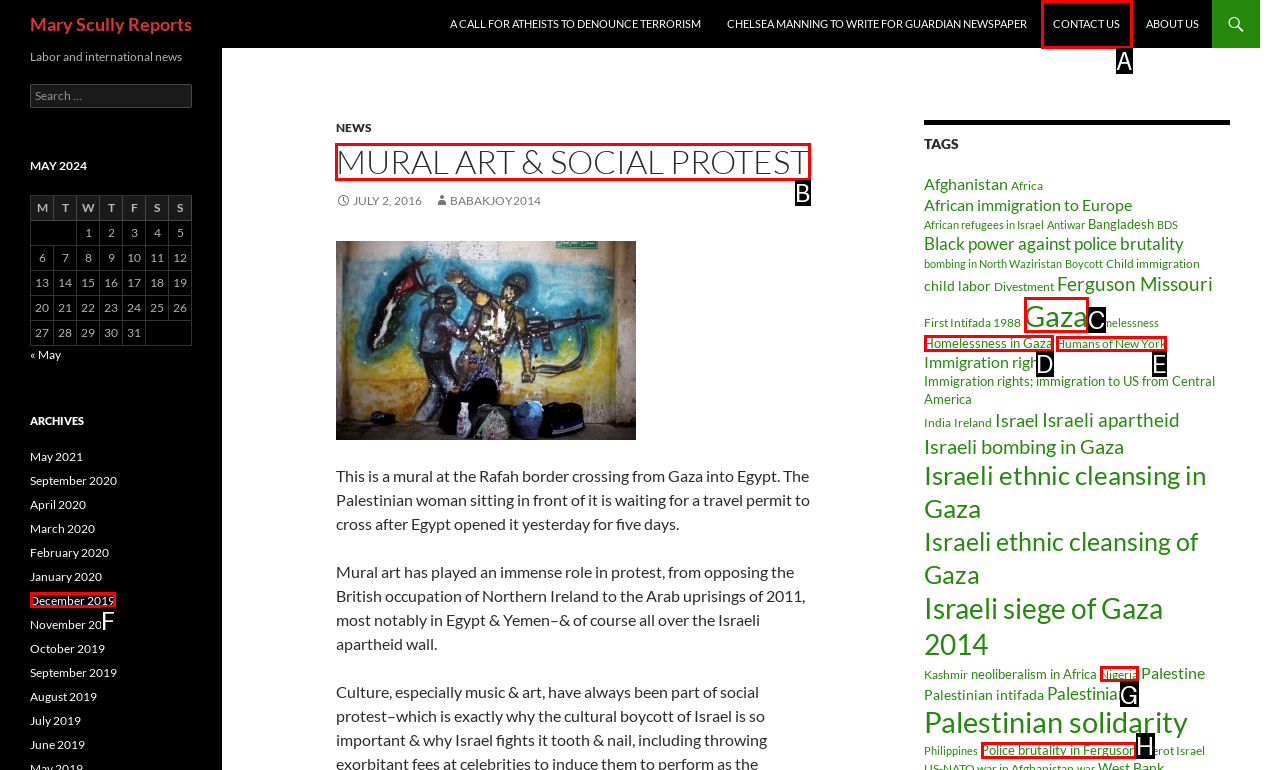Identify the appropriate choice to fulfill this task: View the 'MURAL ART & SOCIAL PROTEST' heading
Respond with the letter corresponding to the correct option.

B